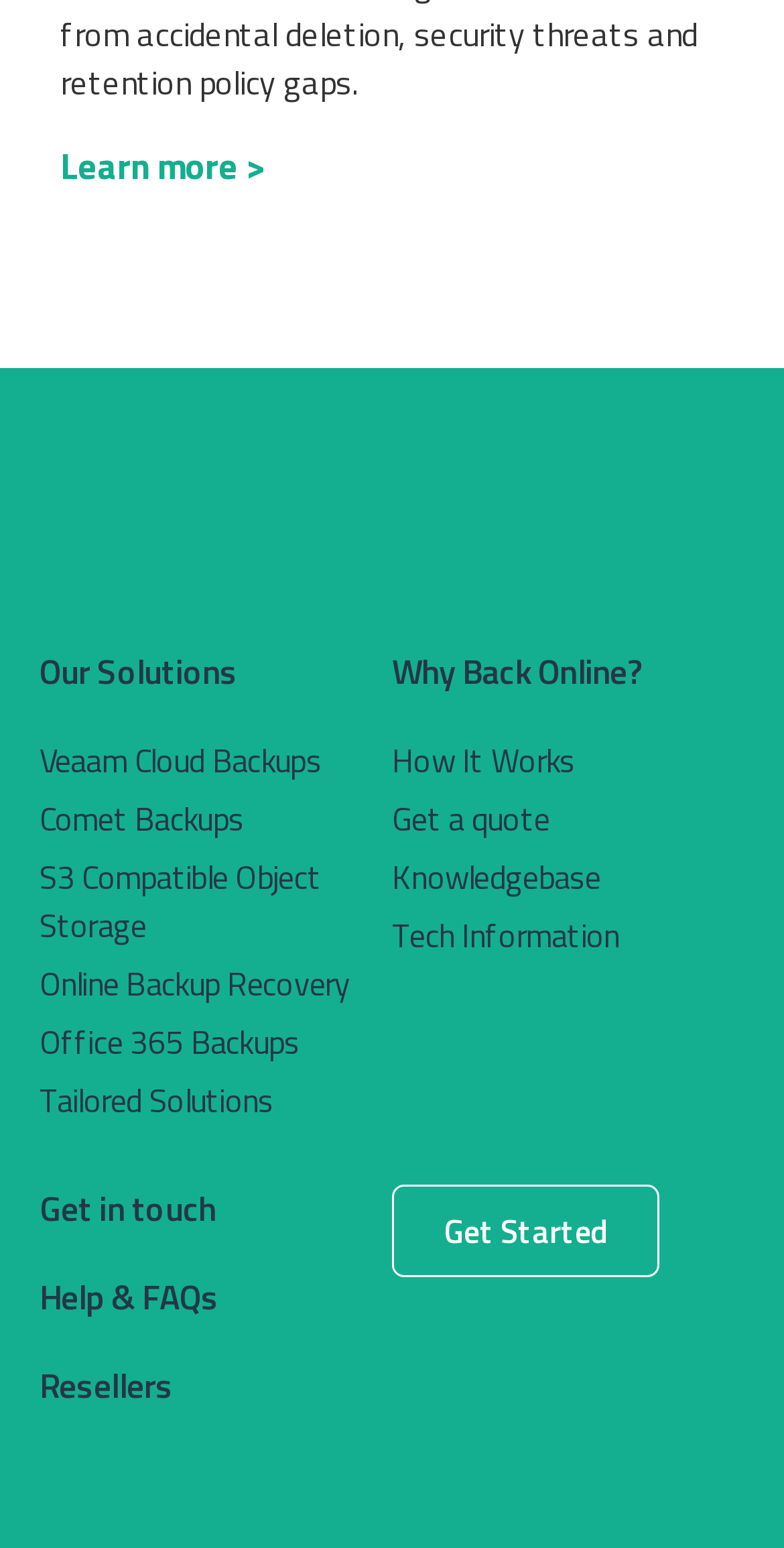Show the bounding box coordinates for the element that needs to be clicked to execute the following instruction: "Learn more about the website". Provide the coordinates in the form of four float numbers between 0 and 1, i.e., [left, top, right, bottom].

[0.077, 0.09, 0.34, 0.125]